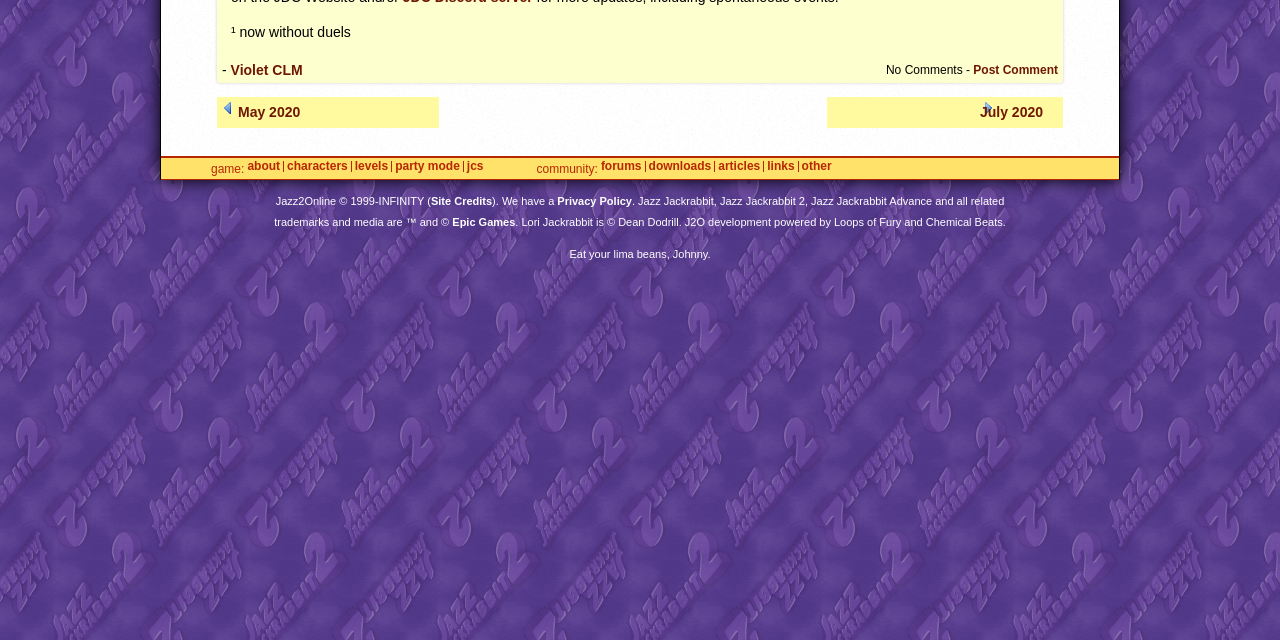Given the element description "Downloads" in the screenshot, predict the bounding box coordinates of that UI element.

[0.507, 0.251, 0.556, 0.268]